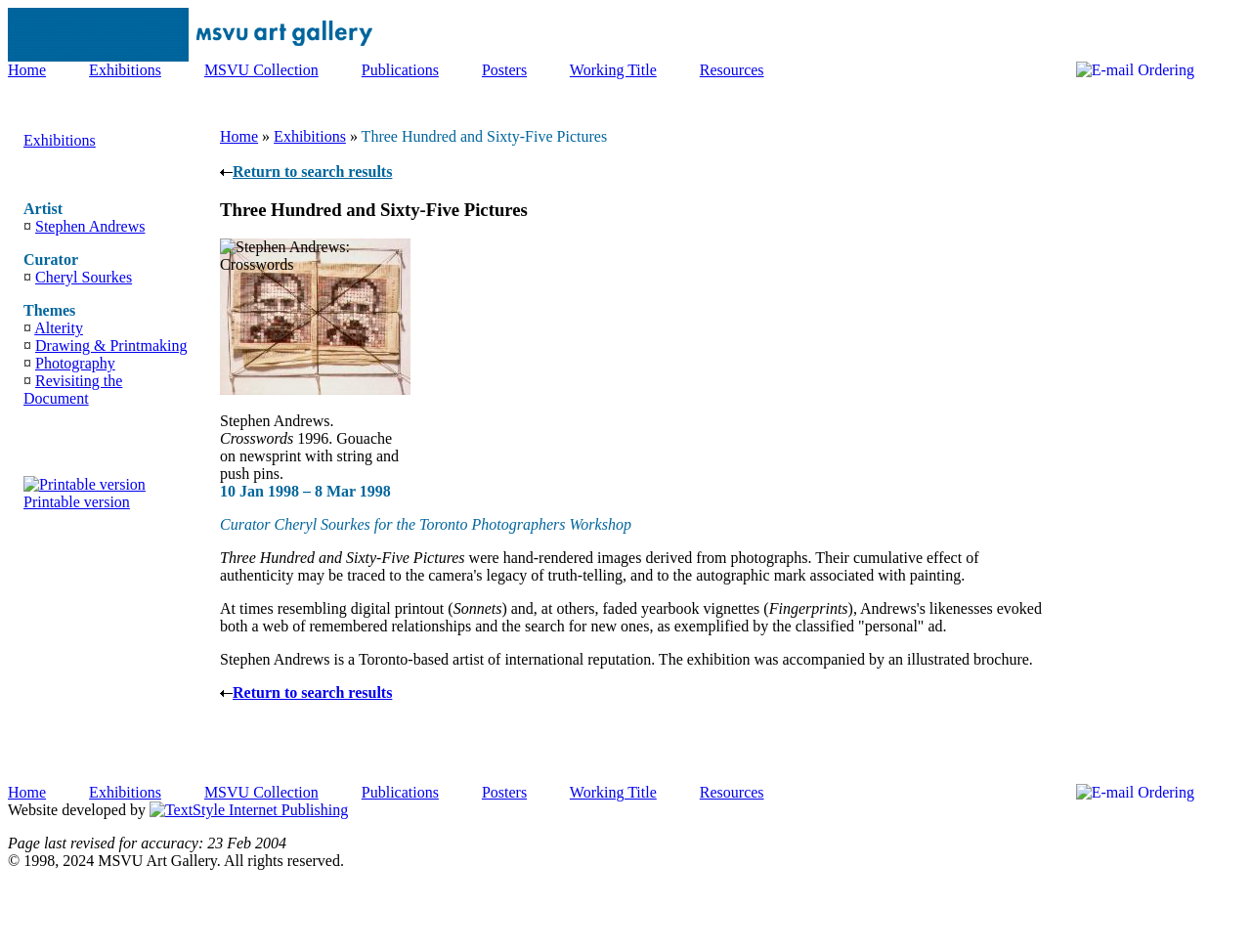Calculate the bounding box coordinates for the UI element based on the following description: "MSVU Collection". Ensure the coordinates are four float numbers between 0 and 1, i.e., [left, top, right, bottom].

[0.163, 0.065, 0.255, 0.082]